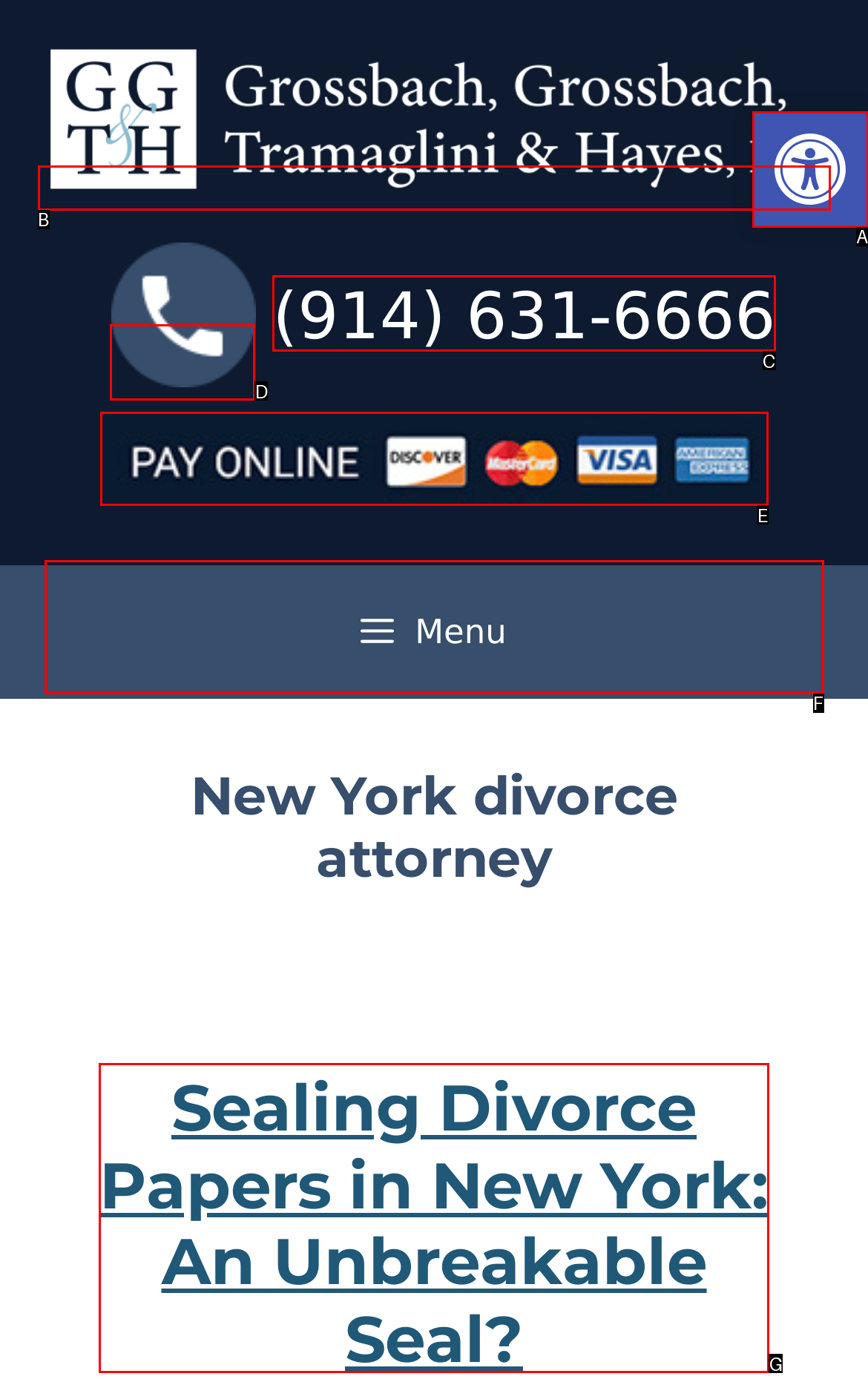Tell me which option best matches the description: (914) 631-6666
Answer with the option's letter from the given choices directly.

C